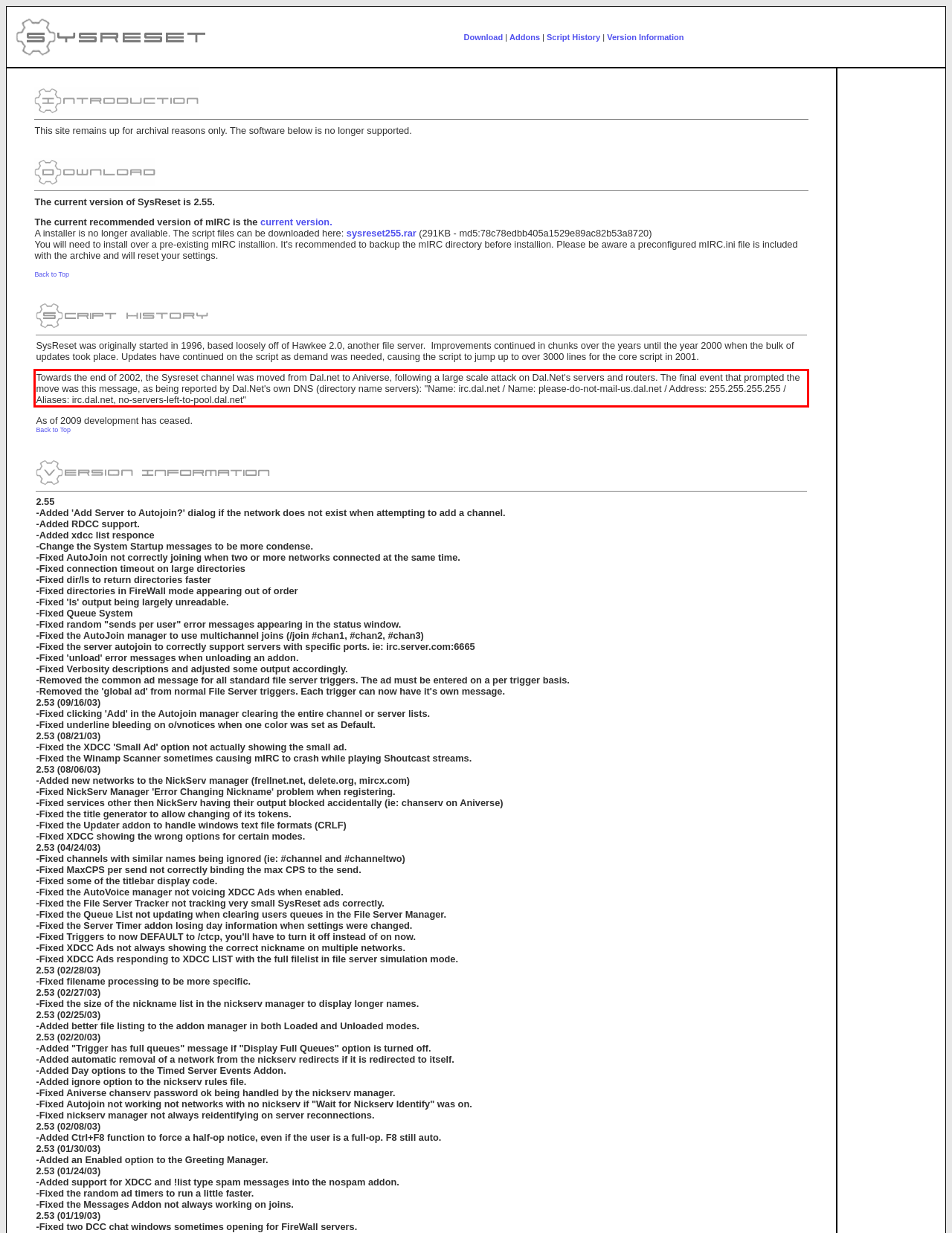Within the screenshot of the webpage, there is a red rectangle. Please recognize and generate the text content inside this red bounding box.

Towards the end of 2002, the Sysreset channel was moved from Dal.net to Aniverse, following a large scale attack on Dal.Net's servers and routers. The final event that prompted the move was this message, as being reported by Dal.Net's own DNS (directory name servers): "Name: irc.dal.net / Name: please-do-not-mail-us.dal.net / Address: 255.255.255.255 / Aliases: irc.dal.net, no-servers-left-to-pool.dal.net"